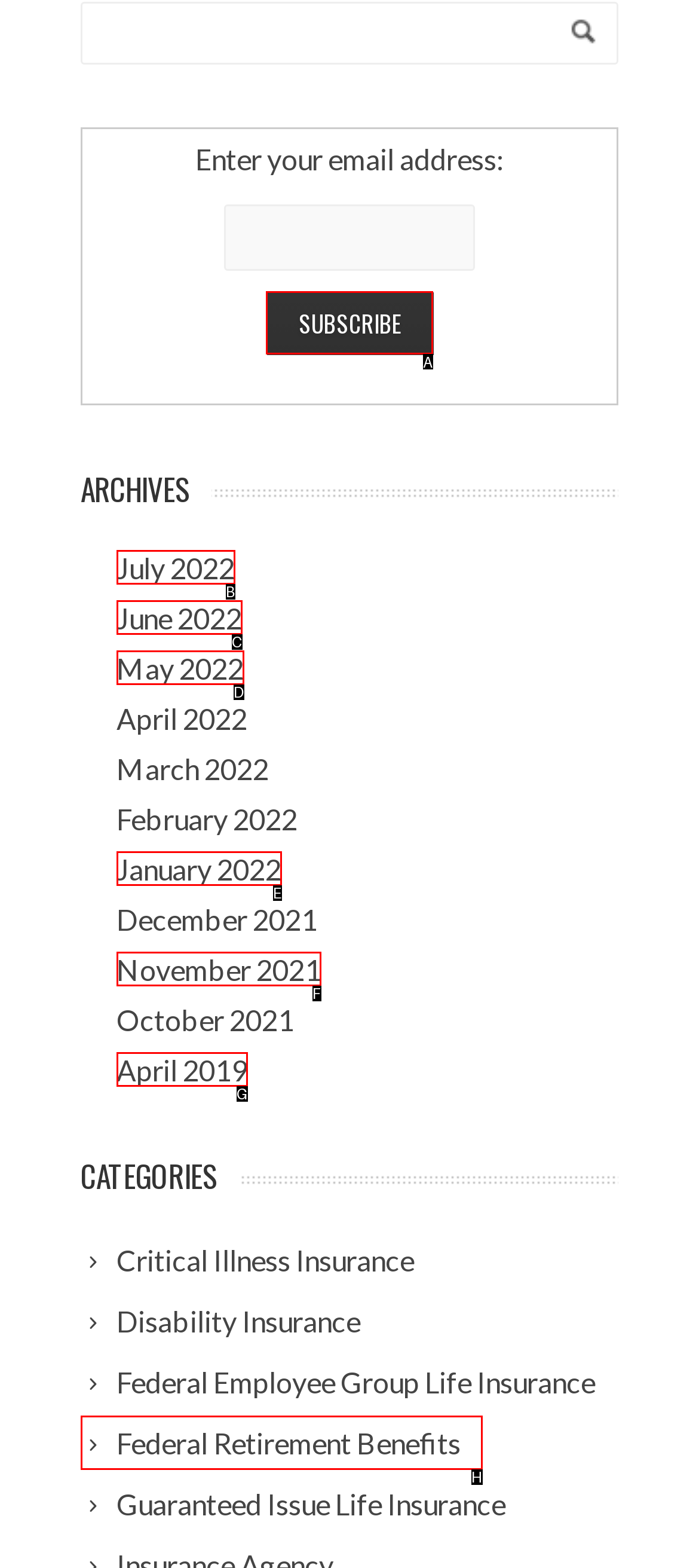Show which HTML element I need to click to perform this task: Set Cookie Preferences Answer with the letter of the correct choice.

None